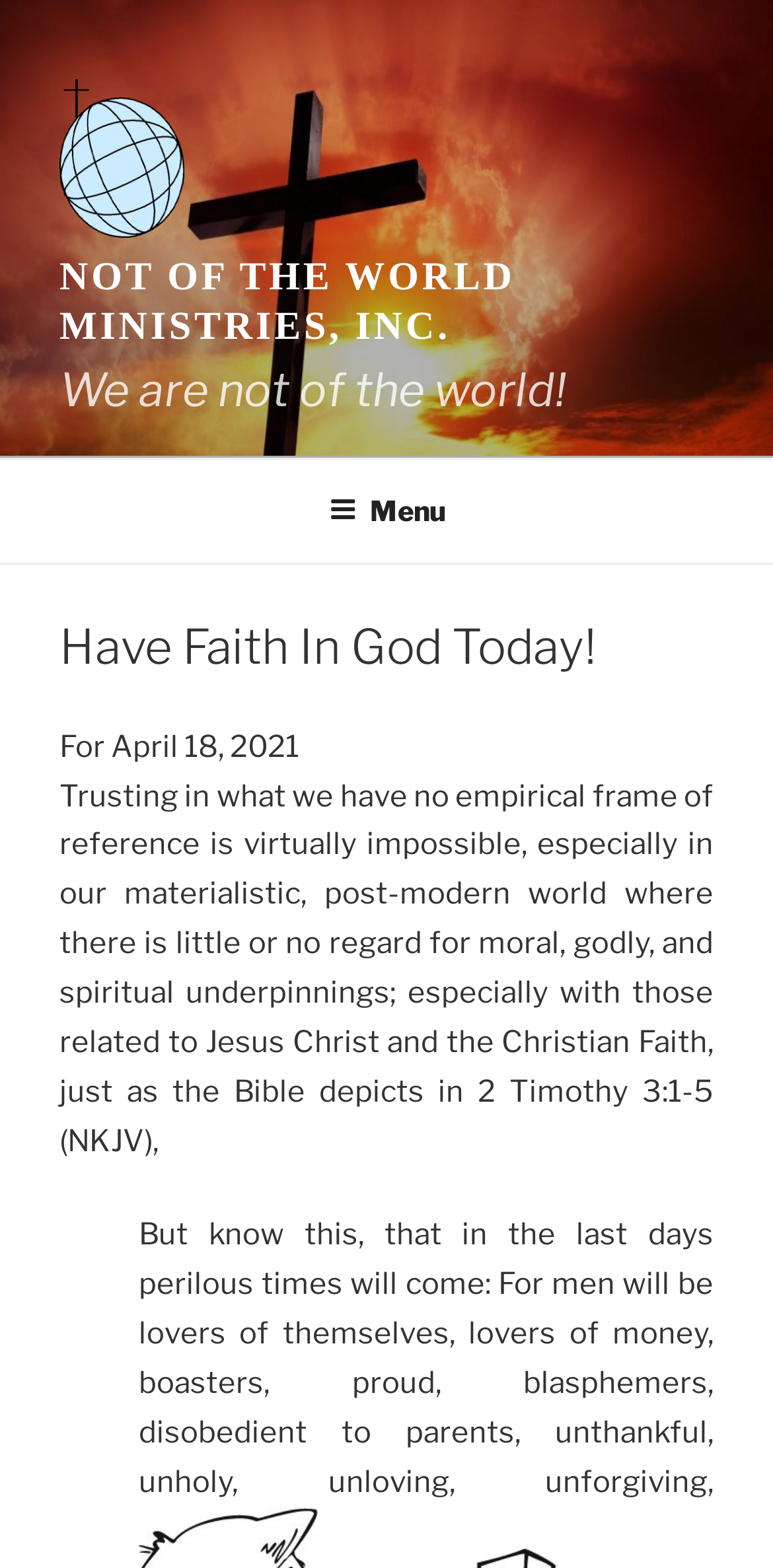Articulate a complete and detailed caption of the webpage elements.

The webpage is about Not Of The World Ministries, Inc. and features a prominent link to the organization's name at the top left corner. Below this link, there is an image with the same name. 

To the right of the image, there is a link with the organization's name in all capital letters. Below this, a static text reads "We are not of the world!".

A navigation menu labeled "Top Menu" is located at the top of the page, spanning the entire width. Within this menu, there is a button labeled "Menu" that, when expanded, reveals a header section. 

The header section contains a heading that reads "Have Faith In God Today!" and is positioned at the top center of the page. Below the heading, there is a static text that indicates the date "For April 18, 2021". 

Following the date, there are two paragraphs of static text. The first paragraph discusses the challenges of trusting in things that cannot be empirically proven, especially in a materialistic and post-modern world. The second paragraph quotes a Bible verse from 2 Timothy 3:1-5 (NKJV) and describes the characteristics of people in the last days.